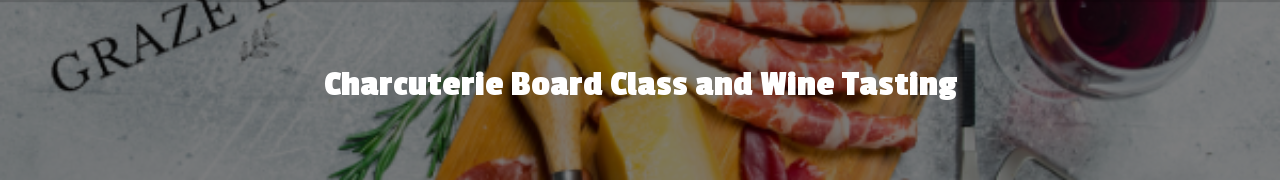What is the duration of the event?
Provide a concise answer using a single word or phrase based on the image.

1.5 hours